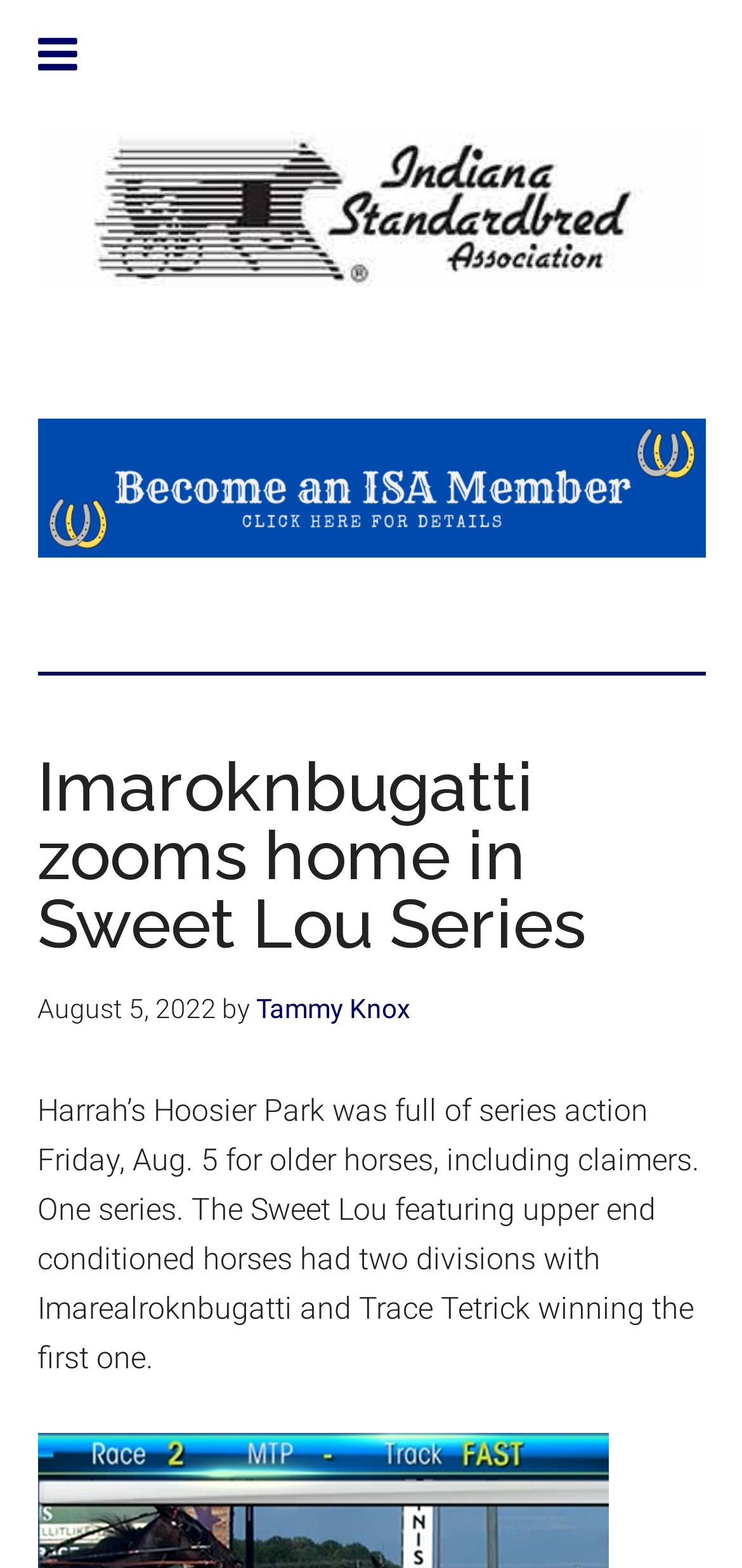Use a single word or phrase to answer the question: Who is the author of the article?

Tammy Knox